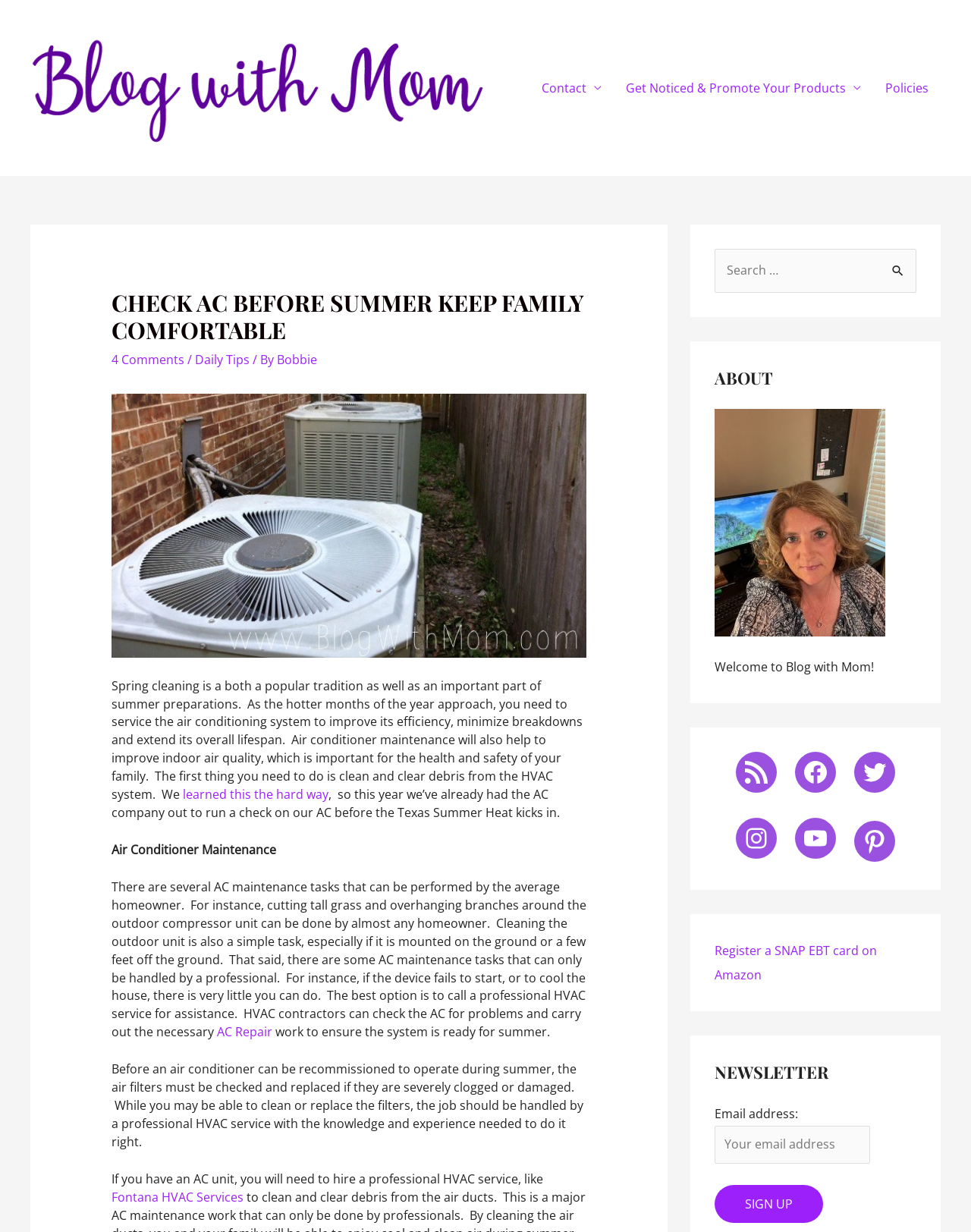Identify the bounding box coordinates of the clickable section necessary to follow the following instruction: "Sign up for the newsletter". The coordinates should be presented as four float numbers from 0 to 1, i.e., [left, top, right, bottom].

[0.736, 0.962, 0.848, 0.993]